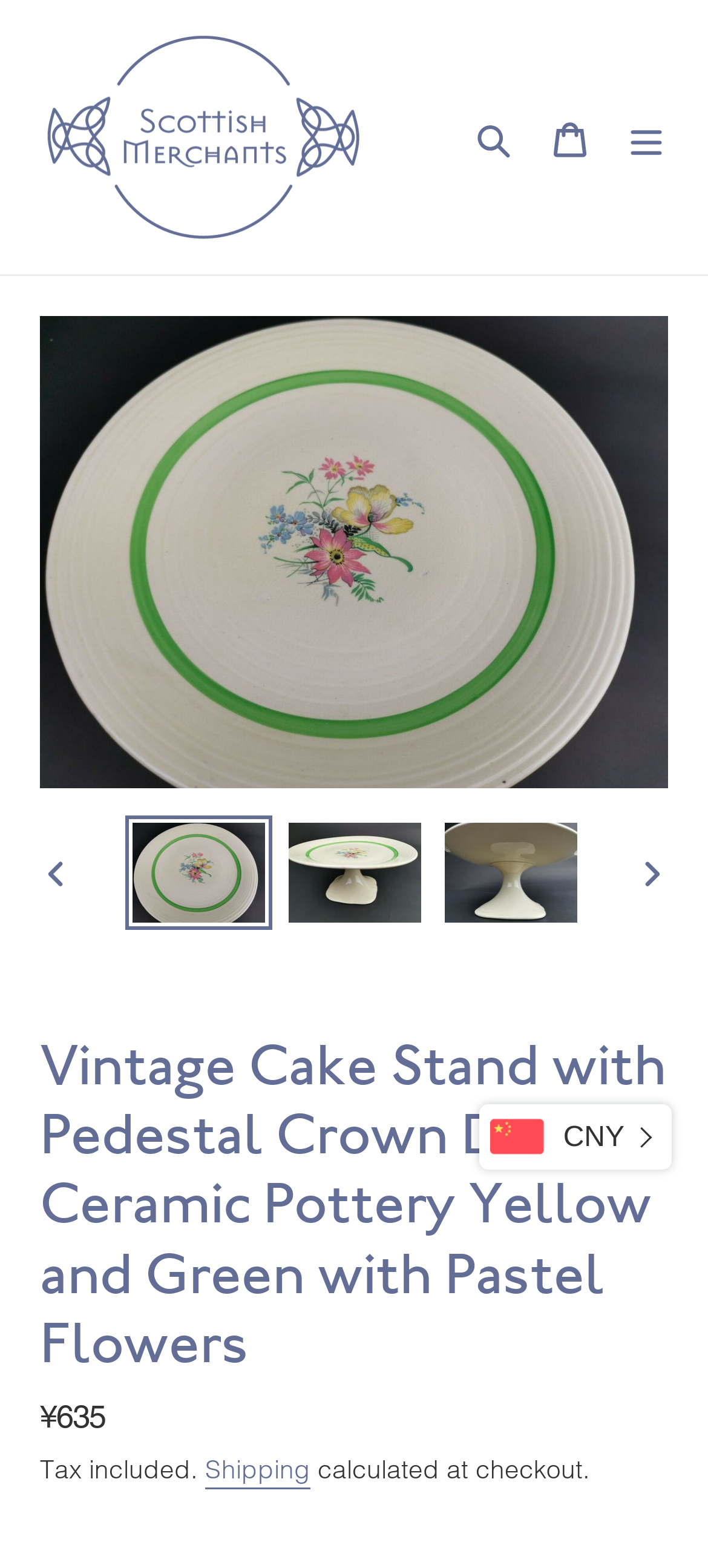Identify the bounding box of the HTML element described here: "Shipping". Provide the coordinates as four float numbers between 0 and 1: [left, top, right, bottom].

[0.29, 0.927, 0.438, 0.95]